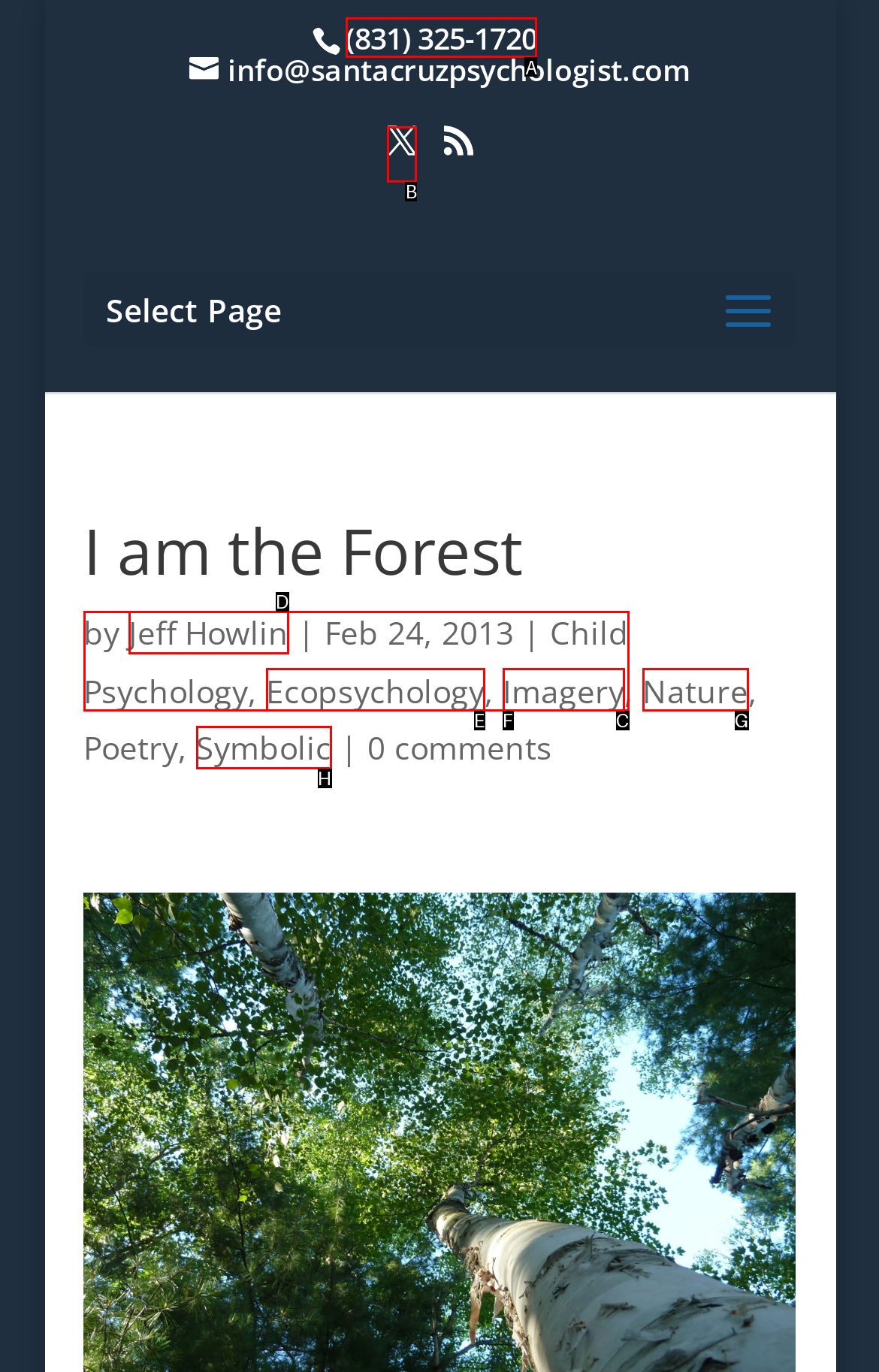Tell me which element should be clicked to achieve the following objective: call the phone number
Reply with the letter of the correct option from the displayed choices.

A